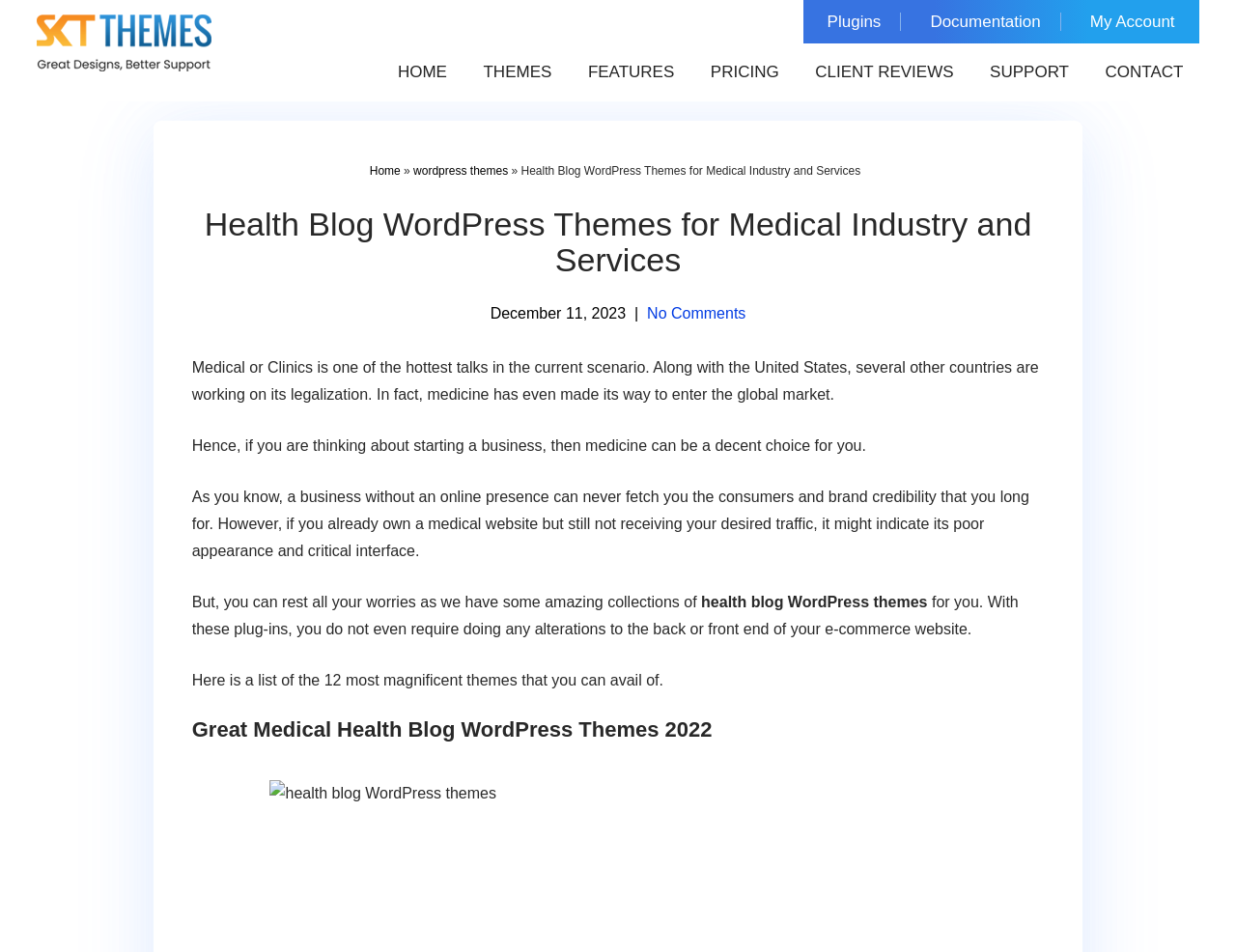Can you pinpoint the bounding box coordinates for the clickable element required for this instruction: "check no comments"? The coordinates should be four float numbers between 0 and 1, i.e., [left, top, right, bottom].

[0.524, 0.321, 0.603, 0.338]